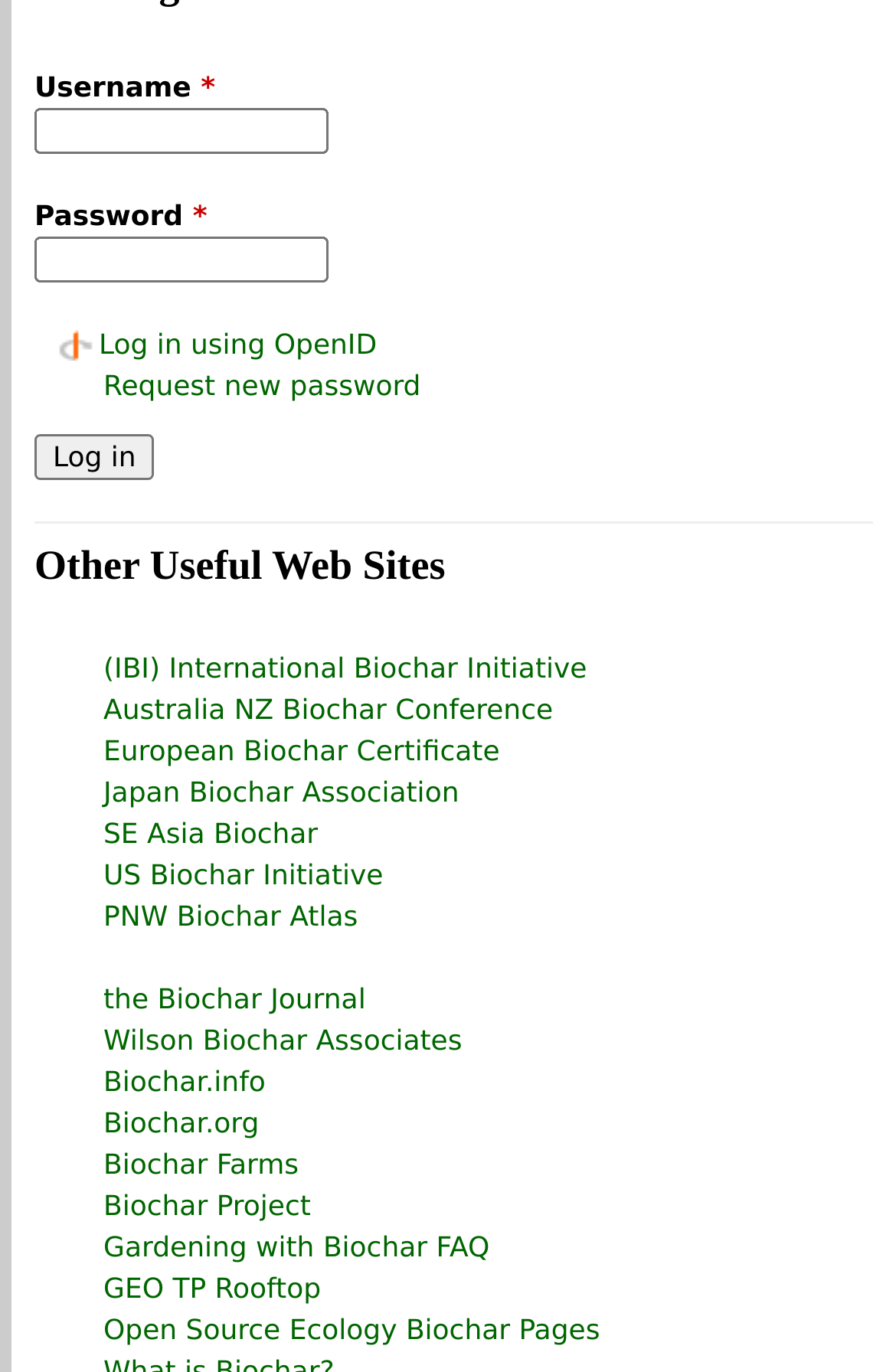Determine the coordinates of the bounding box for the clickable area needed to execute this instruction: "Visit the Biochar Journal website".

[0.115, 0.717, 0.408, 0.74]